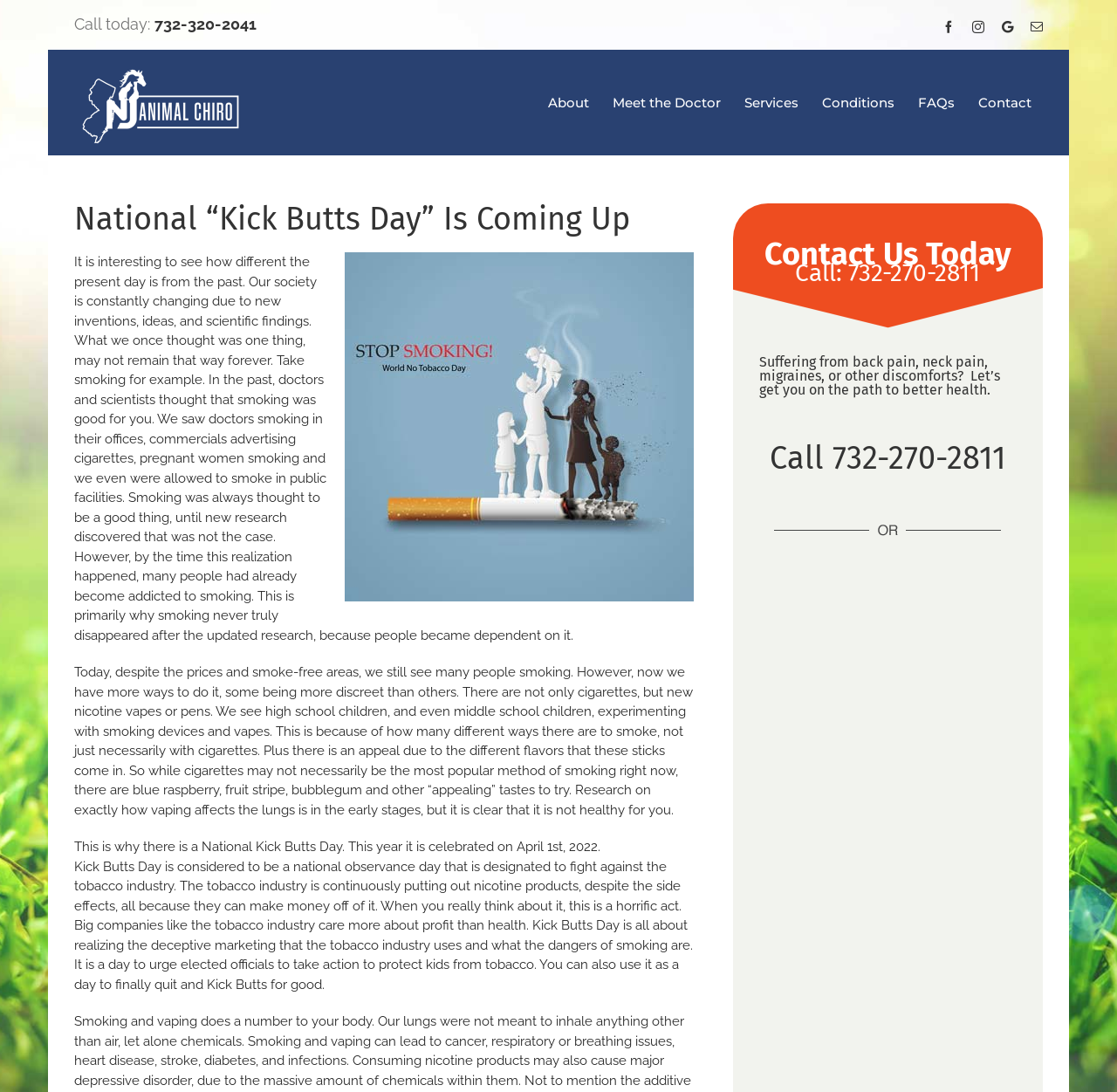Determine the bounding box coordinates of the section to be clicked to follow the instruction: "Call (419) 525-0800". The coordinates should be given as four float numbers between 0 and 1, formatted as [left, top, right, bottom].

None